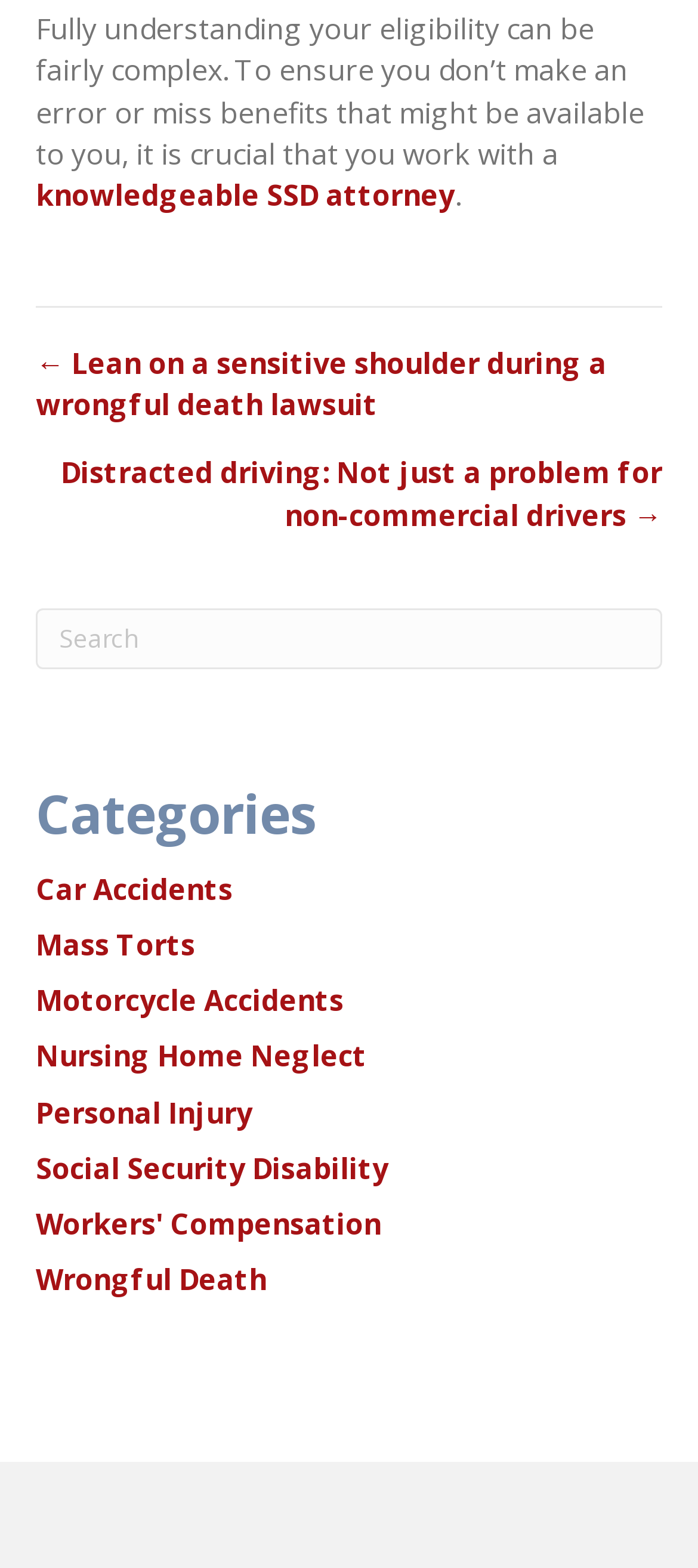What is the purpose of the search box?
Based on the image, answer the question in a detailed manner.

The search box is labeled 'Search' and is likely intended for users to search for specific content or topics within the webpage.